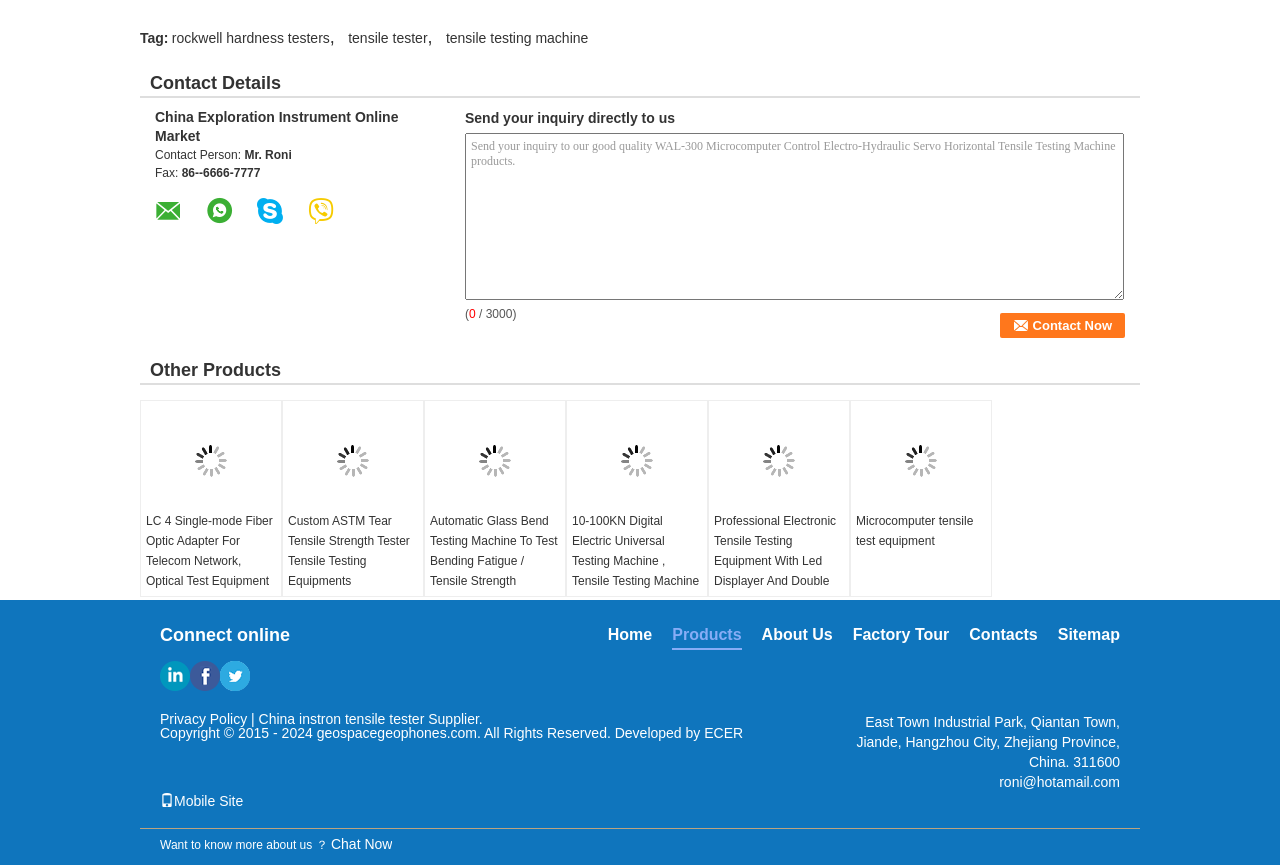Please provide the bounding box coordinates for the element that needs to be clicked to perform the following instruction: "Chat with the company". The coordinates should be given as four float numbers between 0 and 1, i.e., [left, top, right, bottom].

[0.259, 0.958, 0.307, 0.993]